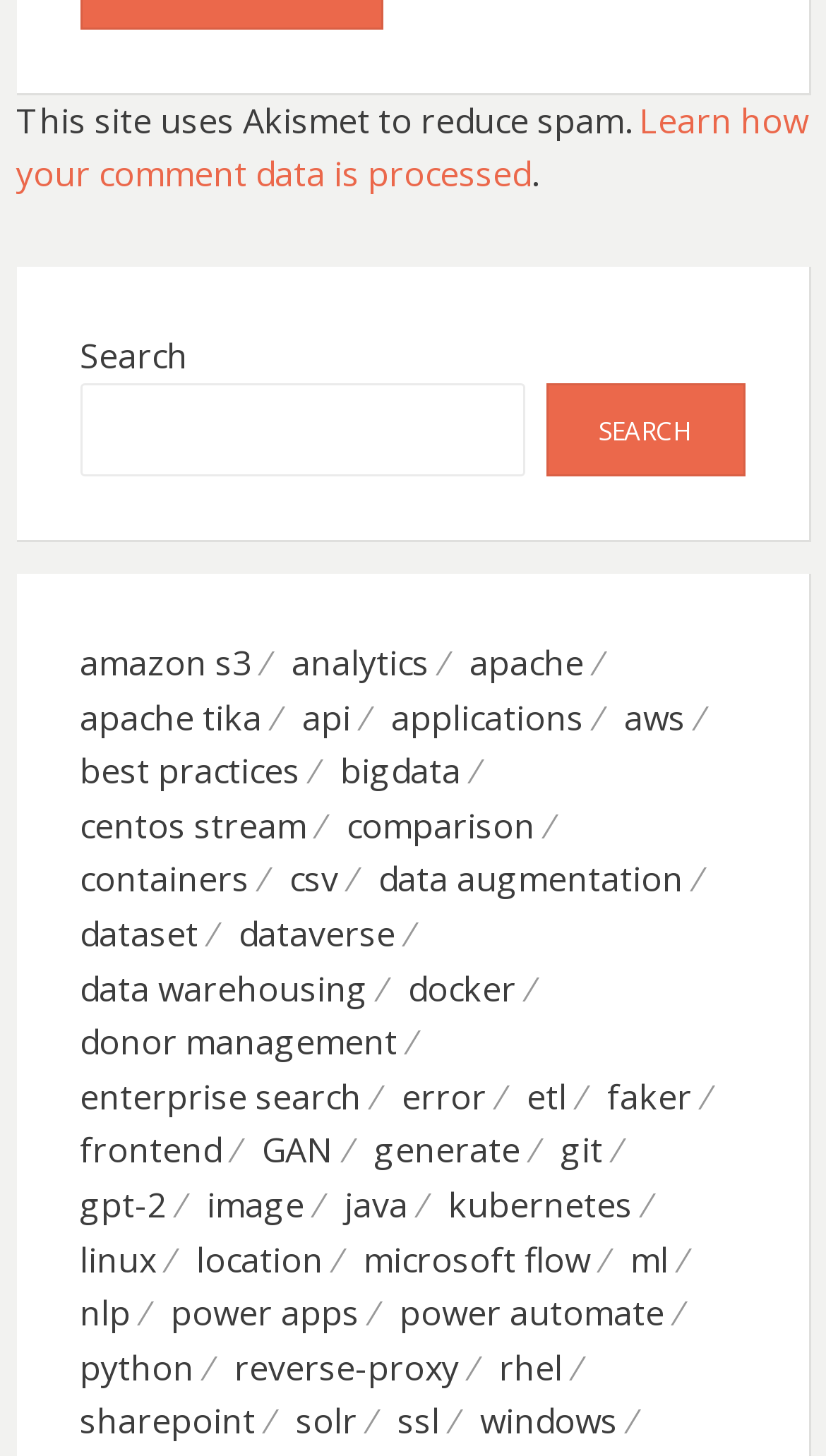Can you find the bounding box coordinates for the element that needs to be clicked to execute this instruction: "Learn how your comment data is processed"? The coordinates should be given as four float numbers between 0 and 1, i.e., [left, top, right, bottom].

[0.019, 0.066, 0.978, 0.136]